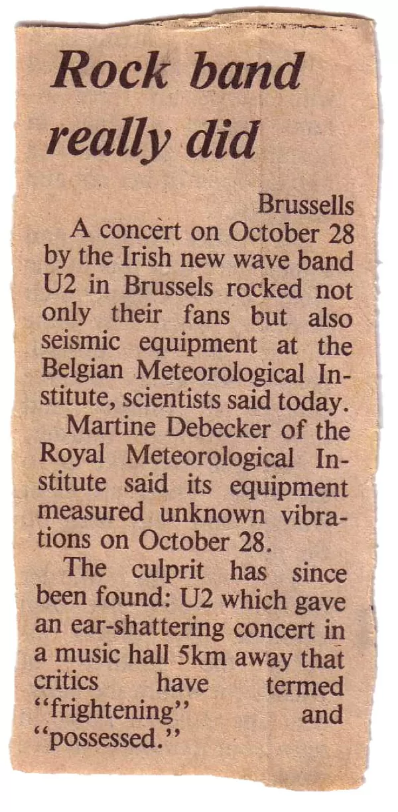Based on the image, please respond to the question with as much detail as possible:
What was detected by the equipment at the Belgian Meteorological Institute?

According to the caption, Martine Debecker, a representative from the institute, explains that the equipment registered unknown vibrations linked to the event. This information is provided to support the claim that the concert caused seismic activity.